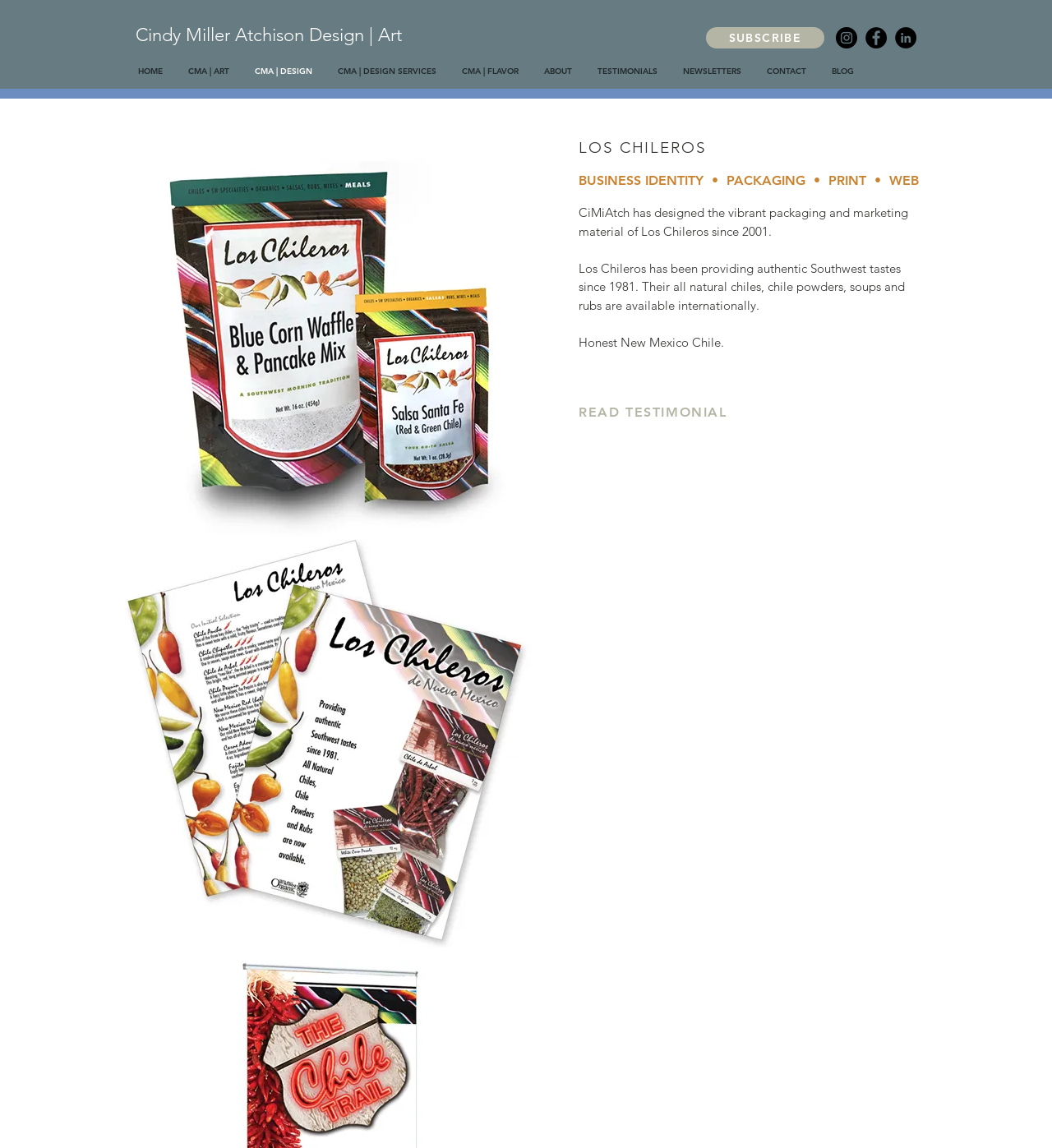Please indicate the bounding box coordinates of the element's region to be clicked to achieve the instruction: "Subscribe to the newsletter". Provide the coordinates as four float numbers between 0 and 1, i.e., [left, top, right, bottom].

[0.671, 0.024, 0.784, 0.042]